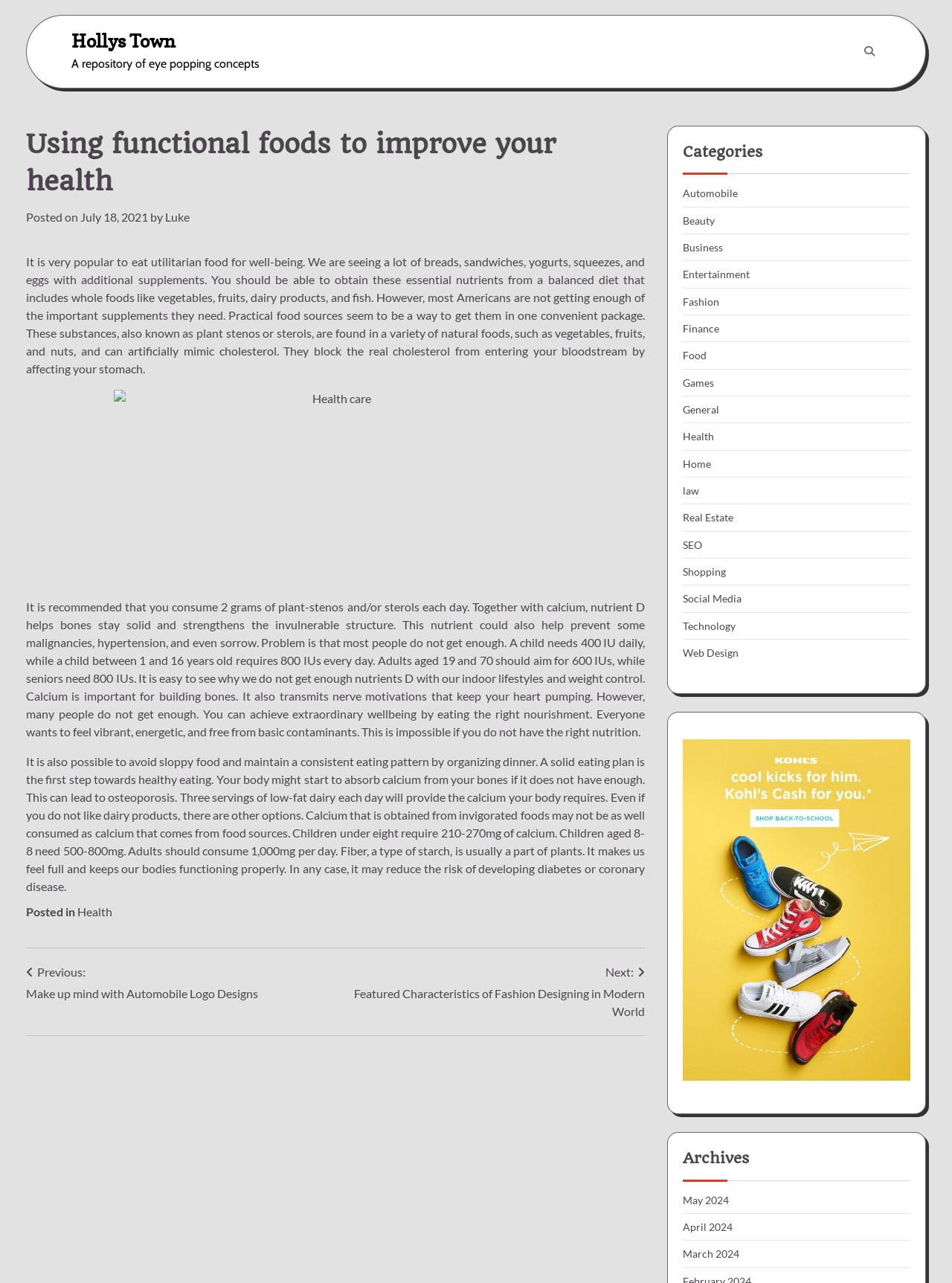Provide the bounding box coordinates of the HTML element described by the text: "Social Media". The coordinates should be in the format [left, top, right, bottom] with values between 0 and 1.

[0.717, 0.462, 0.779, 0.471]